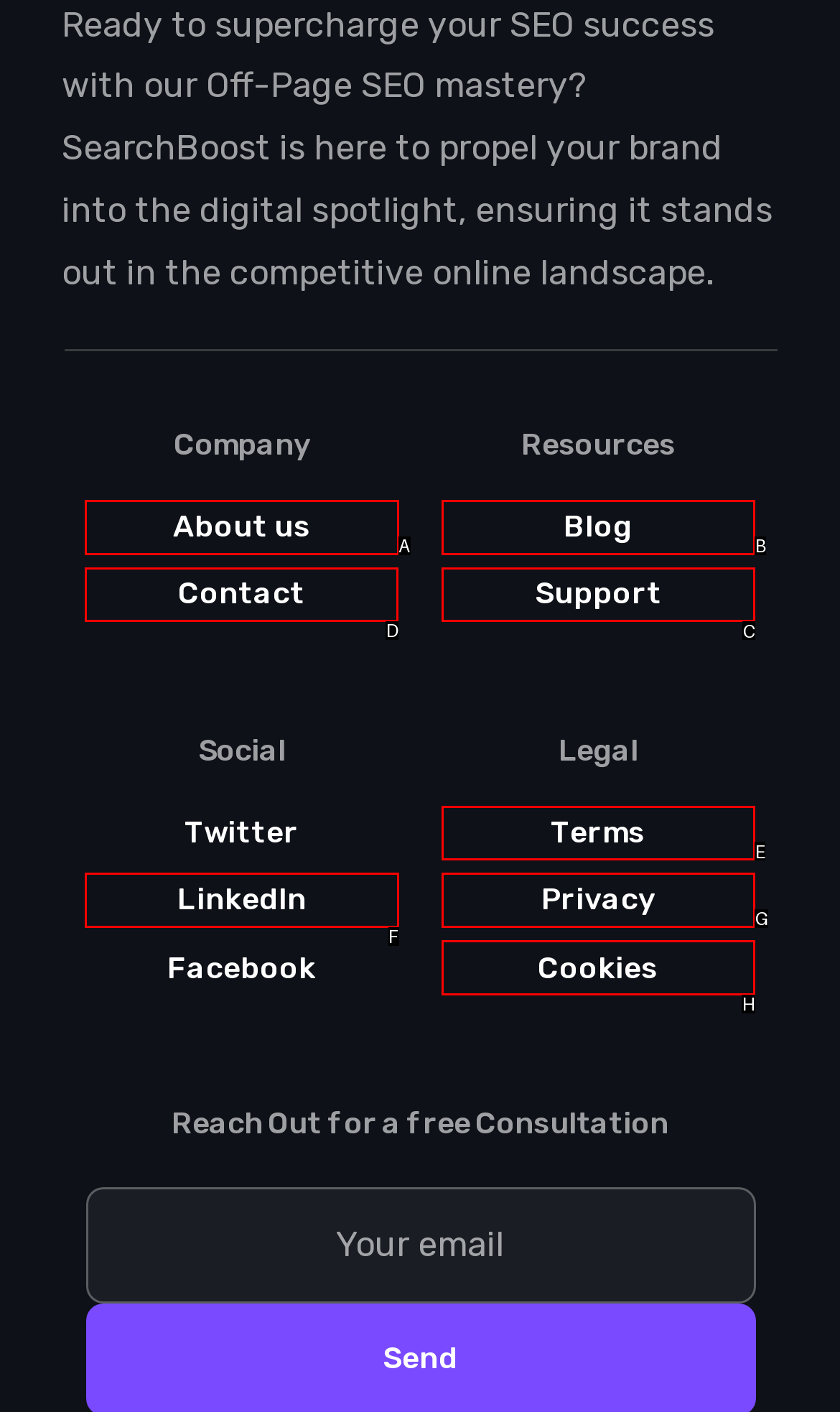Point out the option that needs to be clicked to fulfill the following instruction: Contact us
Answer with the letter of the appropriate choice from the listed options.

D